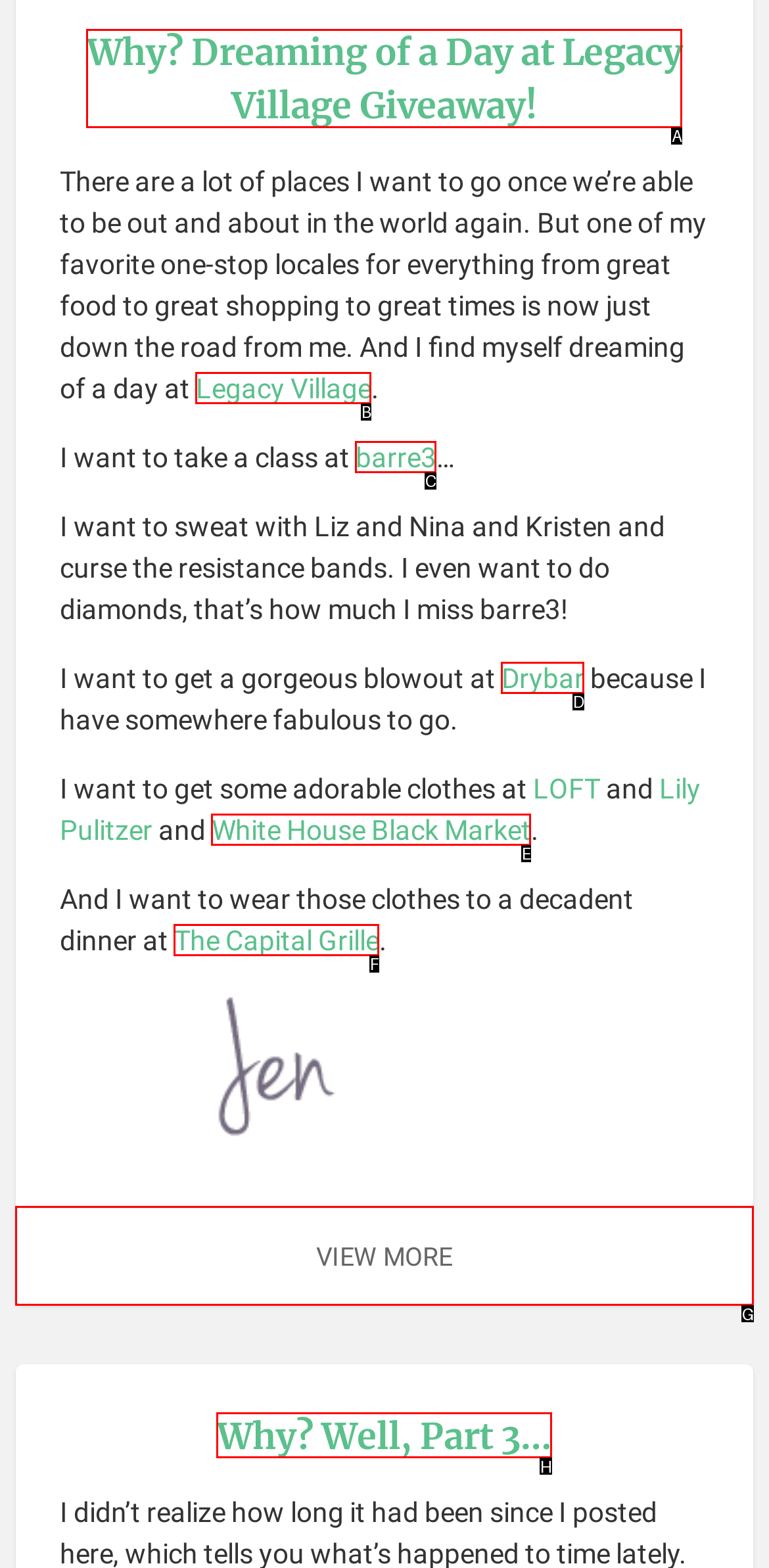Given the description: White House Black Market, determine the corresponding lettered UI element.
Answer with the letter of the selected option.

E